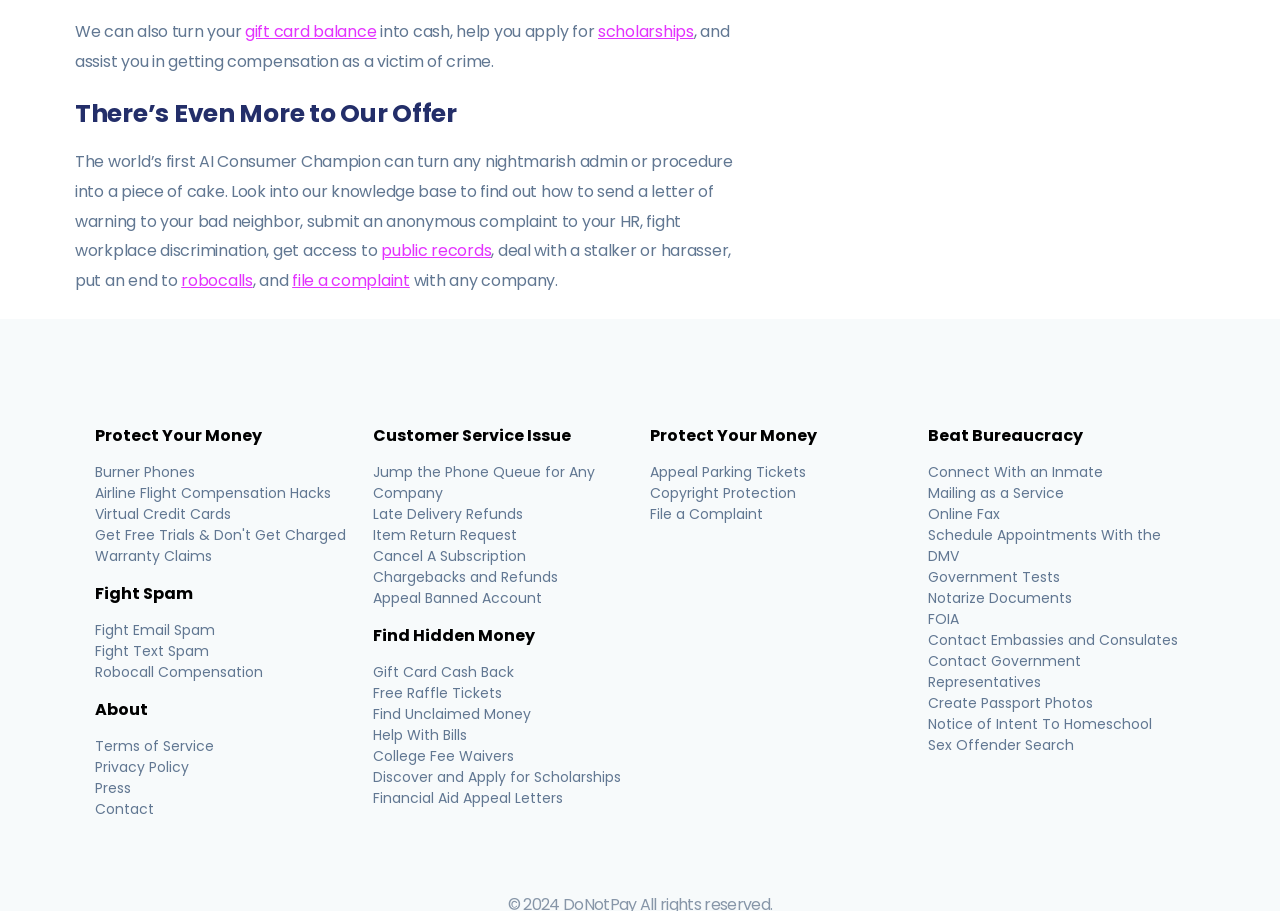What can be done with a bad neighbor? Observe the screenshot and provide a one-word or short phrase answer.

send a letter of warning